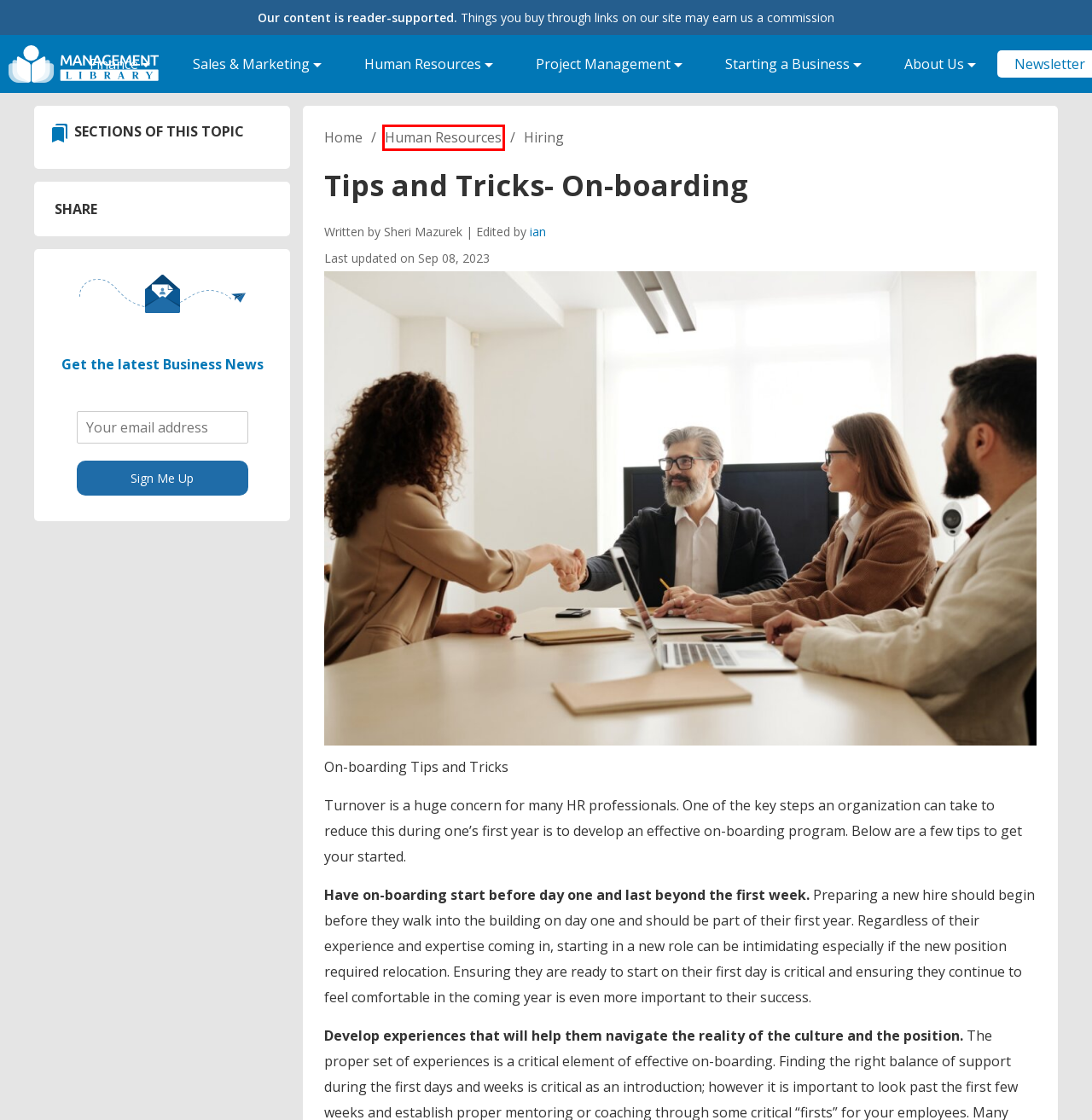Look at the screenshot of a webpage that includes a red bounding box around a UI element. Select the most appropriate webpage description that matches the page seen after clicking the highlighted element. Here are the candidates:
A. Editorial Guidelines - Management.org
B. Ethics in Project Management: Customers & Suppliers
C. Hiring - Management.org
D. Factoring Education for Job Applicants - Management.org
E. Human Resources - Management.org
F. Disclaimers of Endorsement and Liability - Management.org
G. 8 Steps on How to Interview Someone for a Job
H. Best Applicant Tracking Systems for Small Businesses in 2023

E